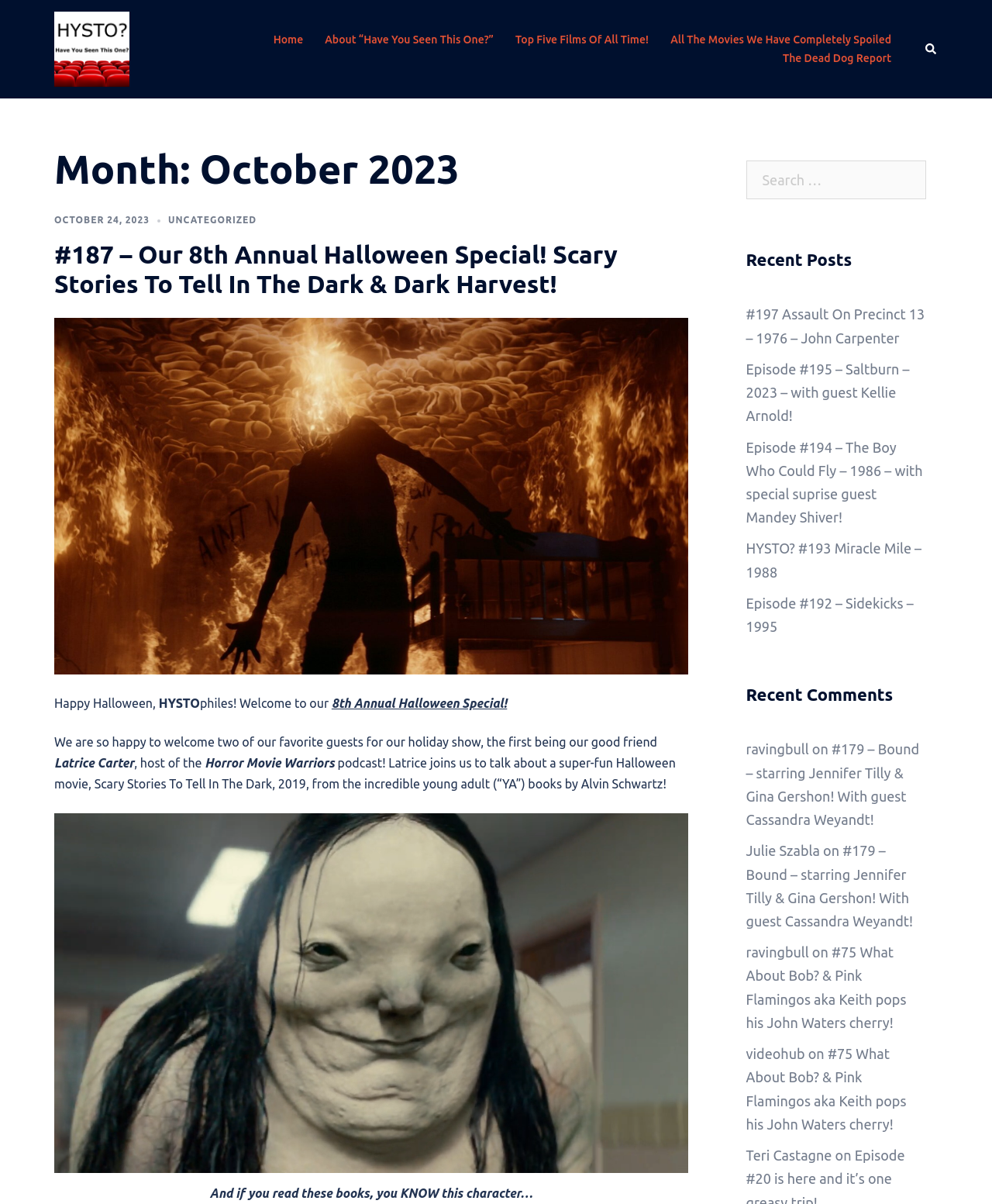Please identify the bounding box coordinates of the clickable region that I should interact with to perform the following instruction: "Read the recent post '#187 – Our 8th Annual Halloween Special! Scary Stories To Tell In The Dark & Dark Harvest!'". The coordinates should be expressed as four float numbers between 0 and 1, i.e., [left, top, right, bottom].

[0.055, 0.2, 0.622, 0.247]